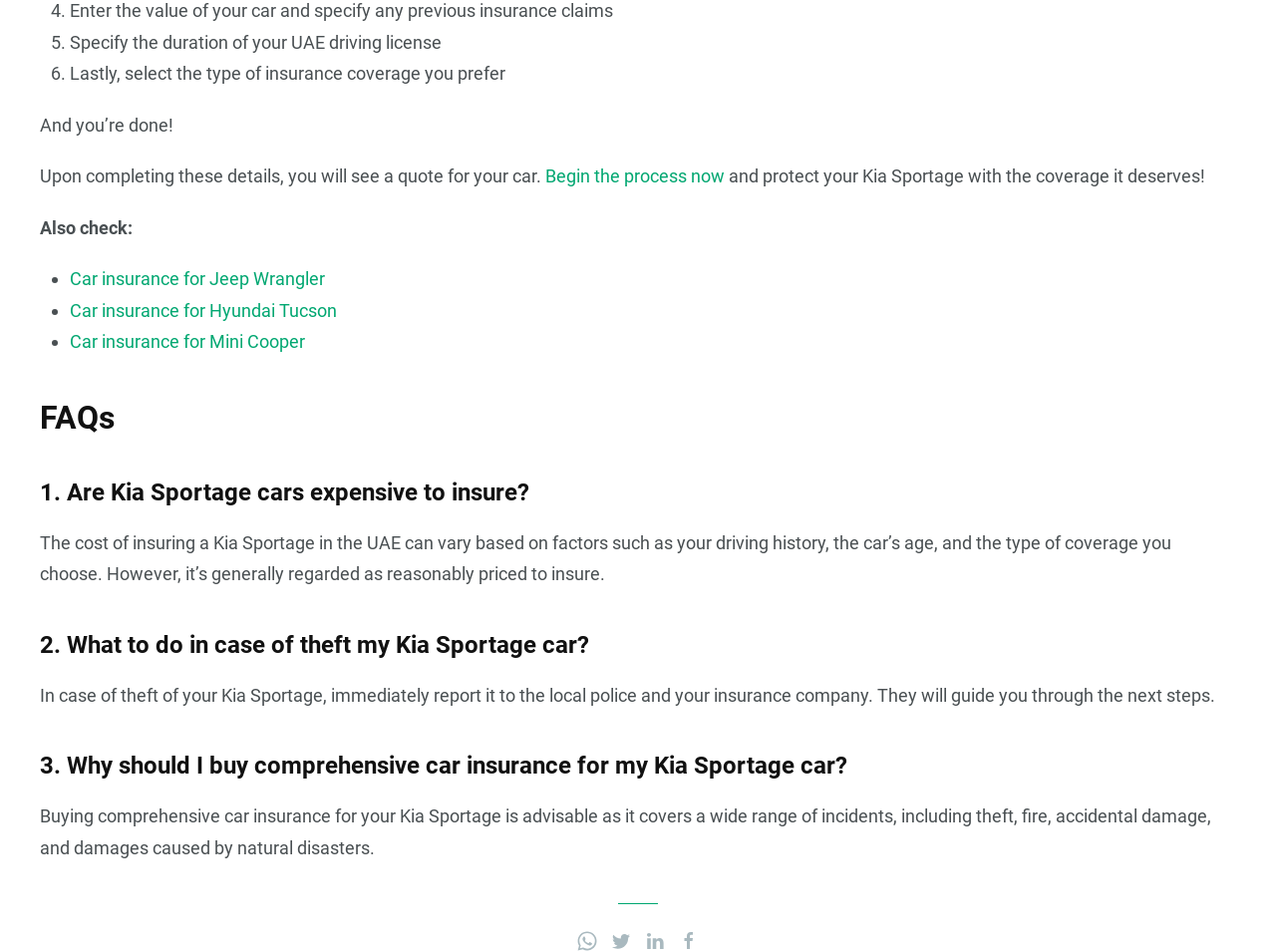Bounding box coordinates are specified in the format (top-left x, top-left y, bottom-right x, bottom-right y). All values are floating point numbers bounded between 0 and 1. Please provide the bounding box coordinate of the region this sentence describes: title="Share on Facebook"

[0.532, 0.976, 0.548, 0.998]